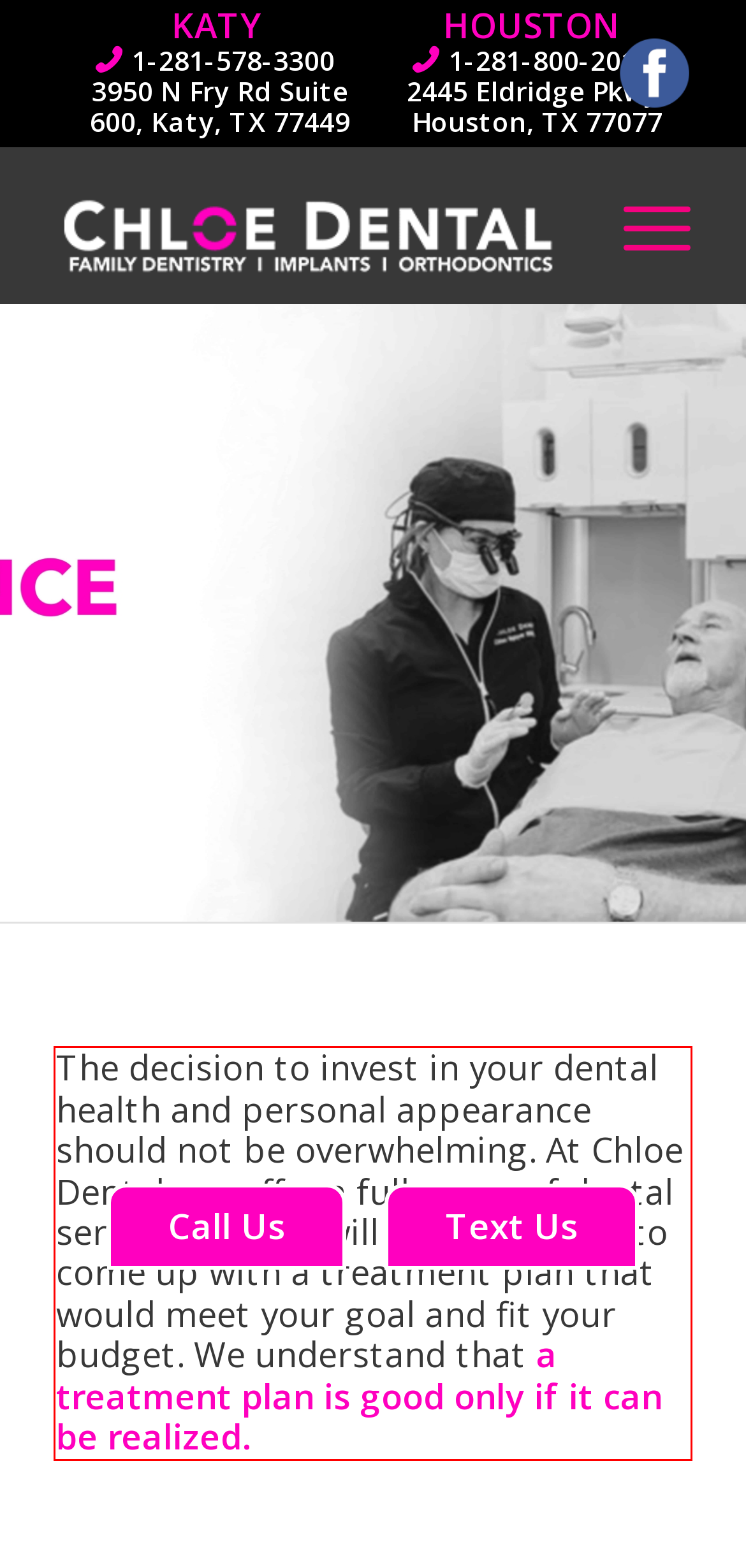Identify the text inside the red bounding box on the provided webpage screenshot by performing OCR.

The decision to invest in your dental health and personal appearance should not be overwhelming. At Chloe Dental, we offer a full range of dental services and we will work with you to come up with a treatment plan that would meet your goal and fit your budget. We understand that a treatment plan is good only if it can be realized.